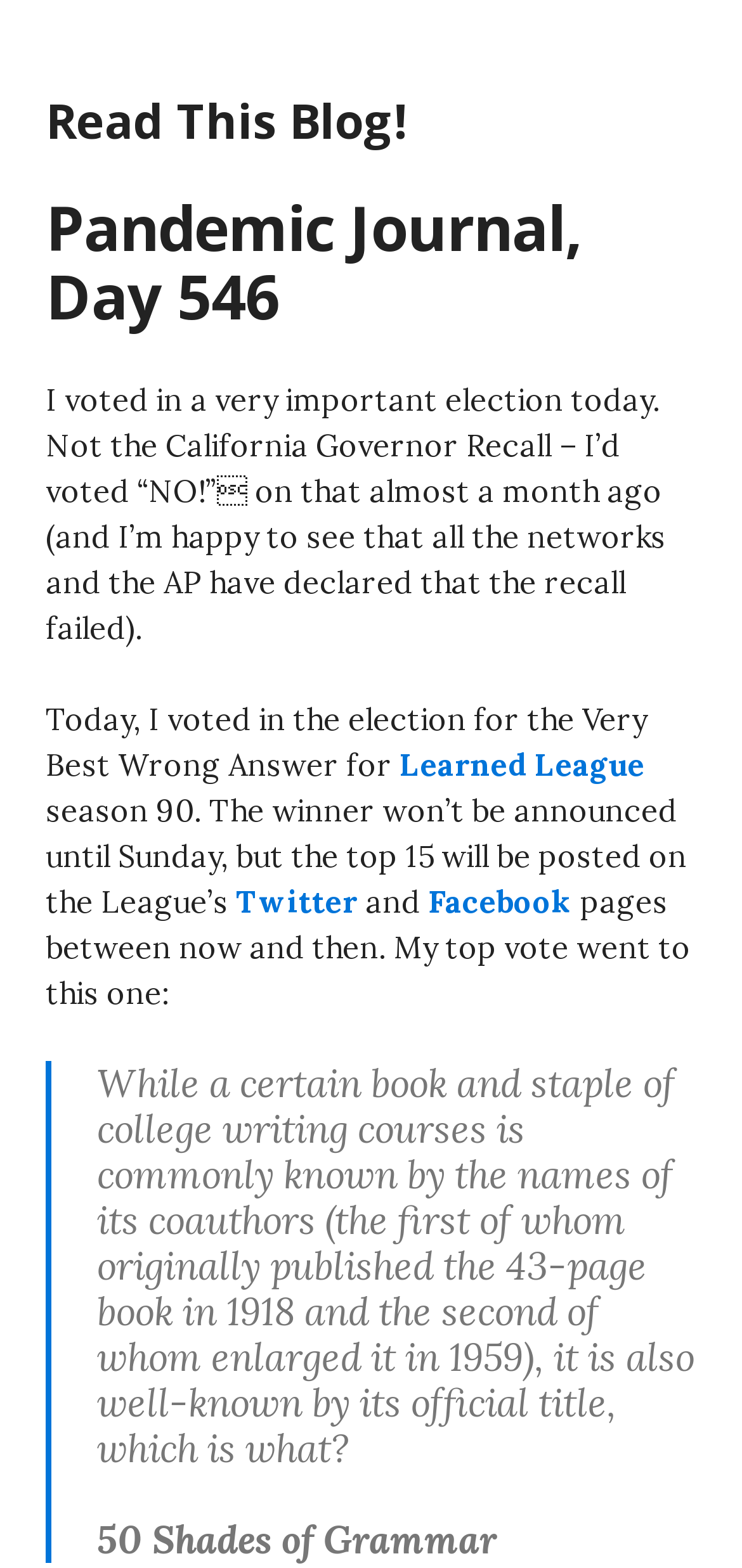What is the author voting for today?
Give a detailed explanation using the information visible in the image.

The author mentioned that they voted in the election for the Very Best Wrong Answer for Learned League season 90.